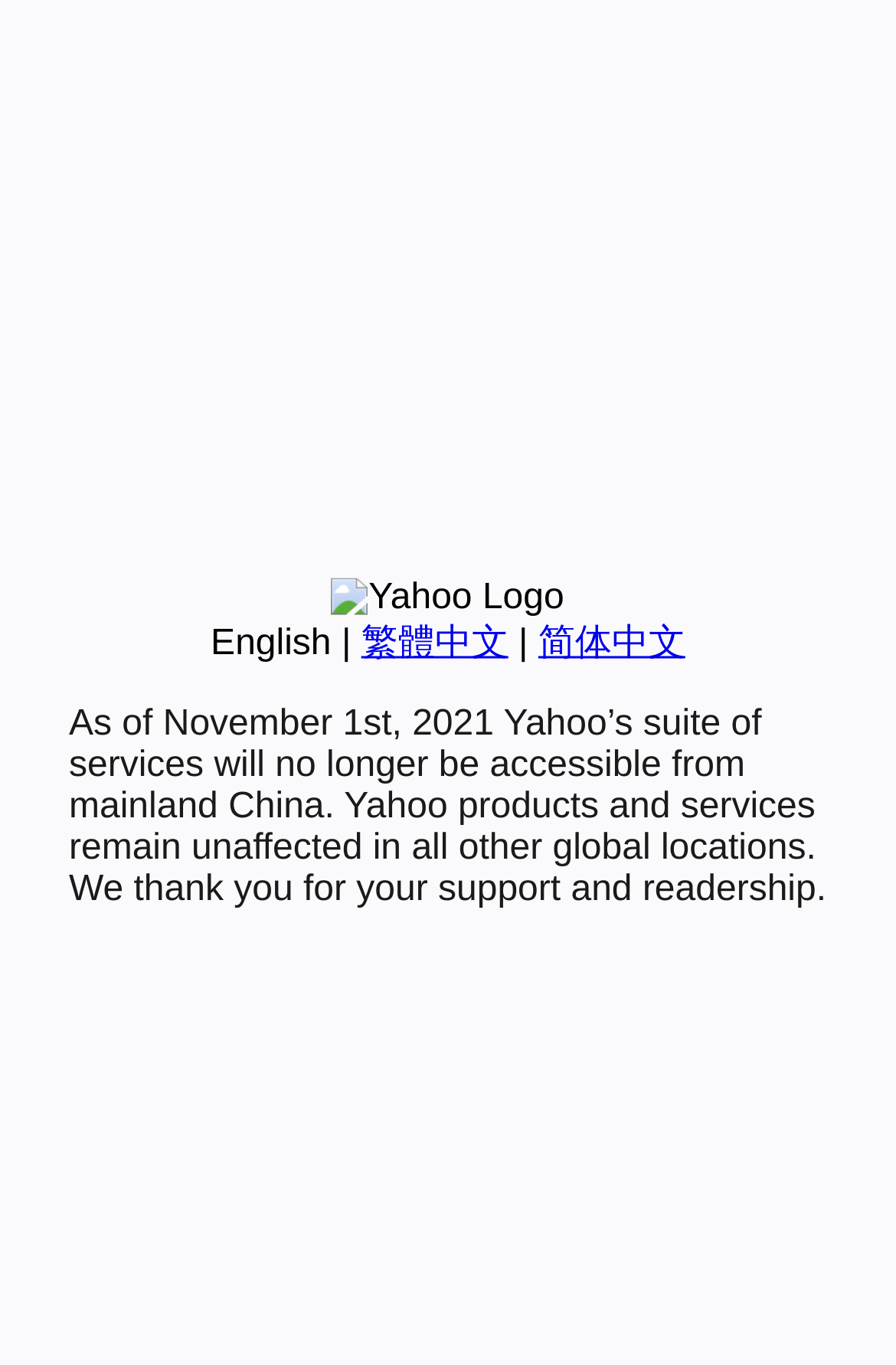Identify the bounding box for the UI element described as: "繁體中文". Ensure the coordinates are four float numbers between 0 and 1, formatted as [left, top, right, bottom].

[0.403, 0.457, 0.567, 0.486]